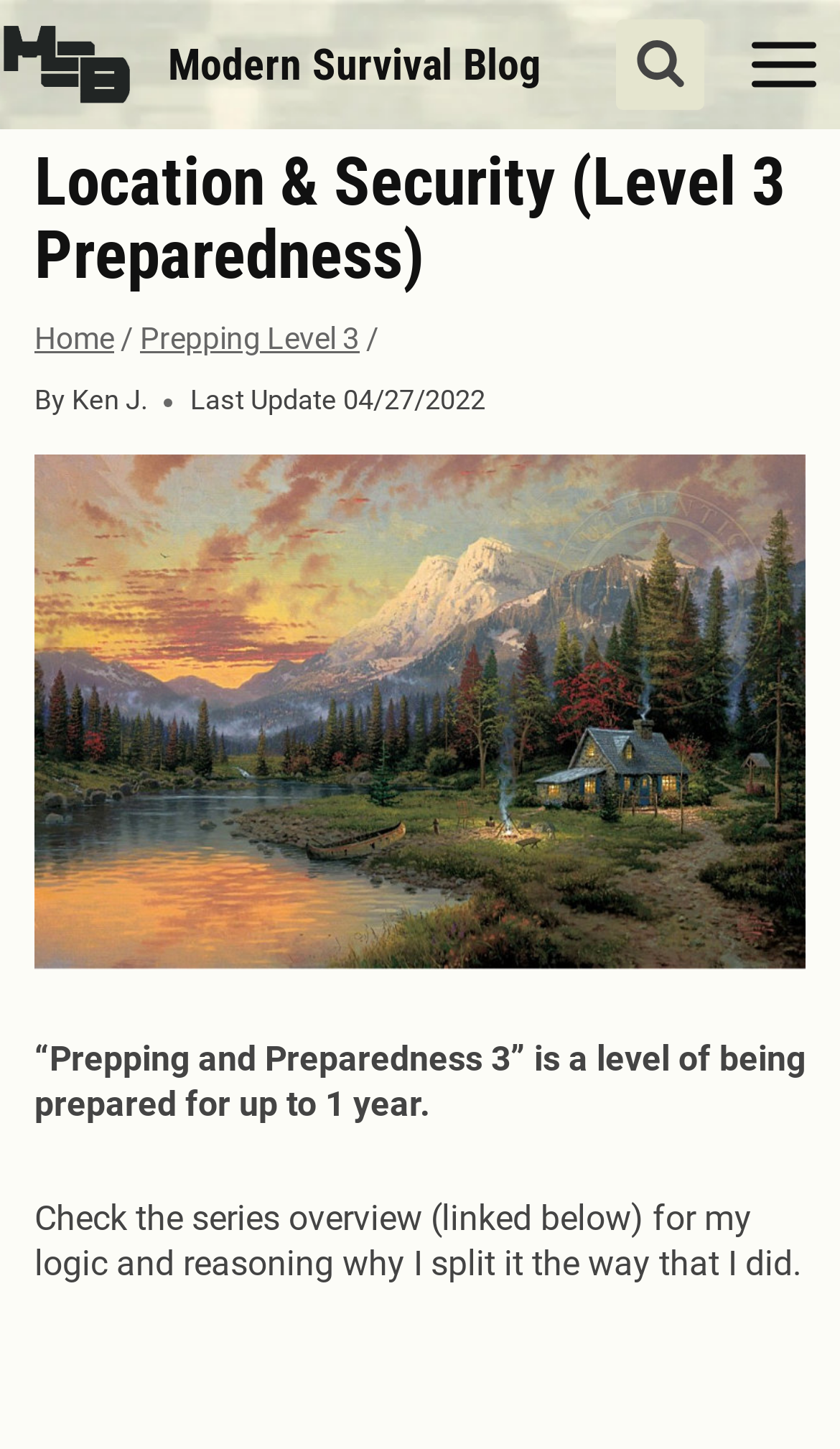Please respond in a single word or phrase: 
What is the current level of preparedness being discussed?

Level 3